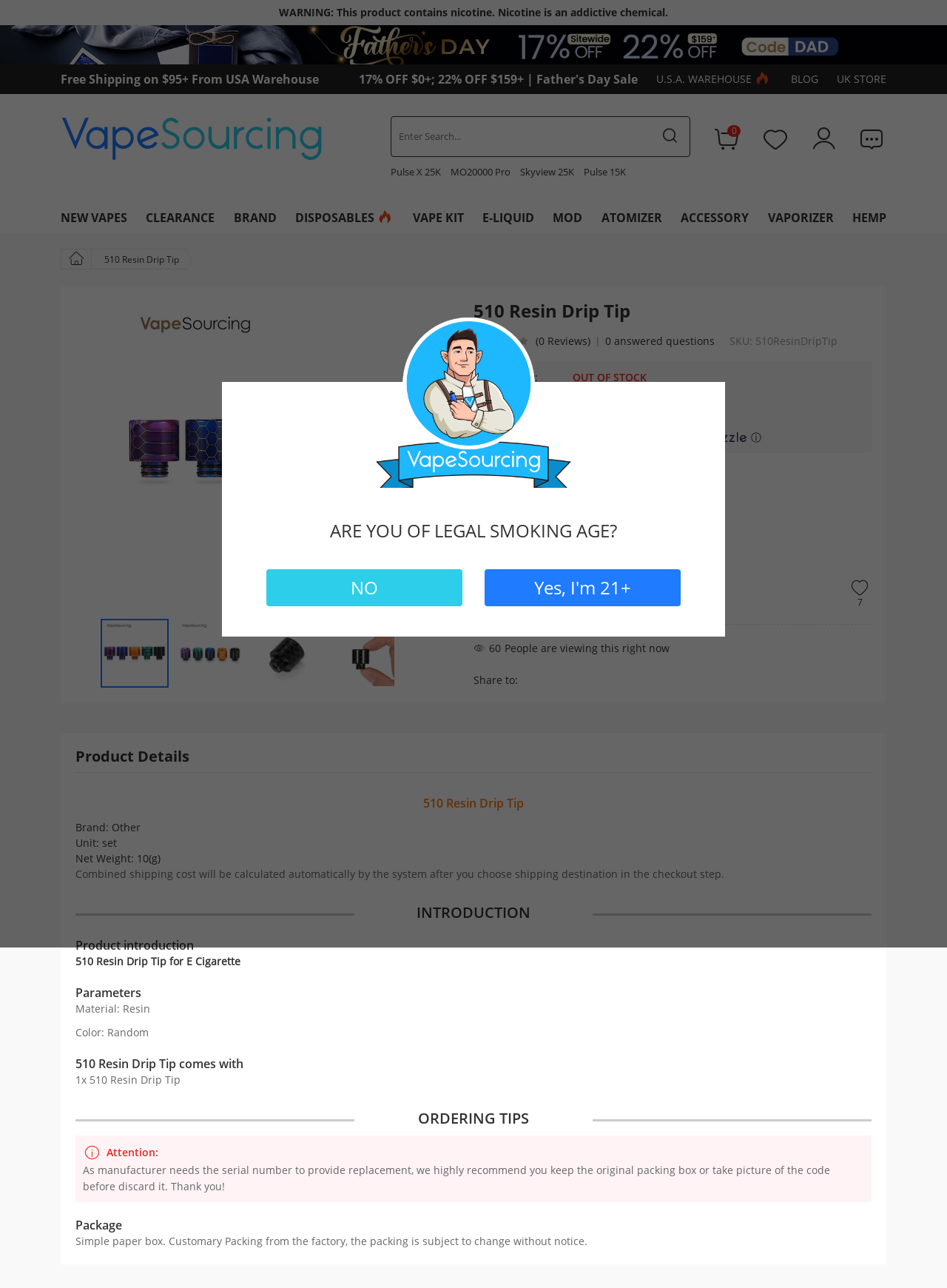How many interest-free payments can be made with Sezzle?
Please answer using one word or phrase, based on the screenshot.

4